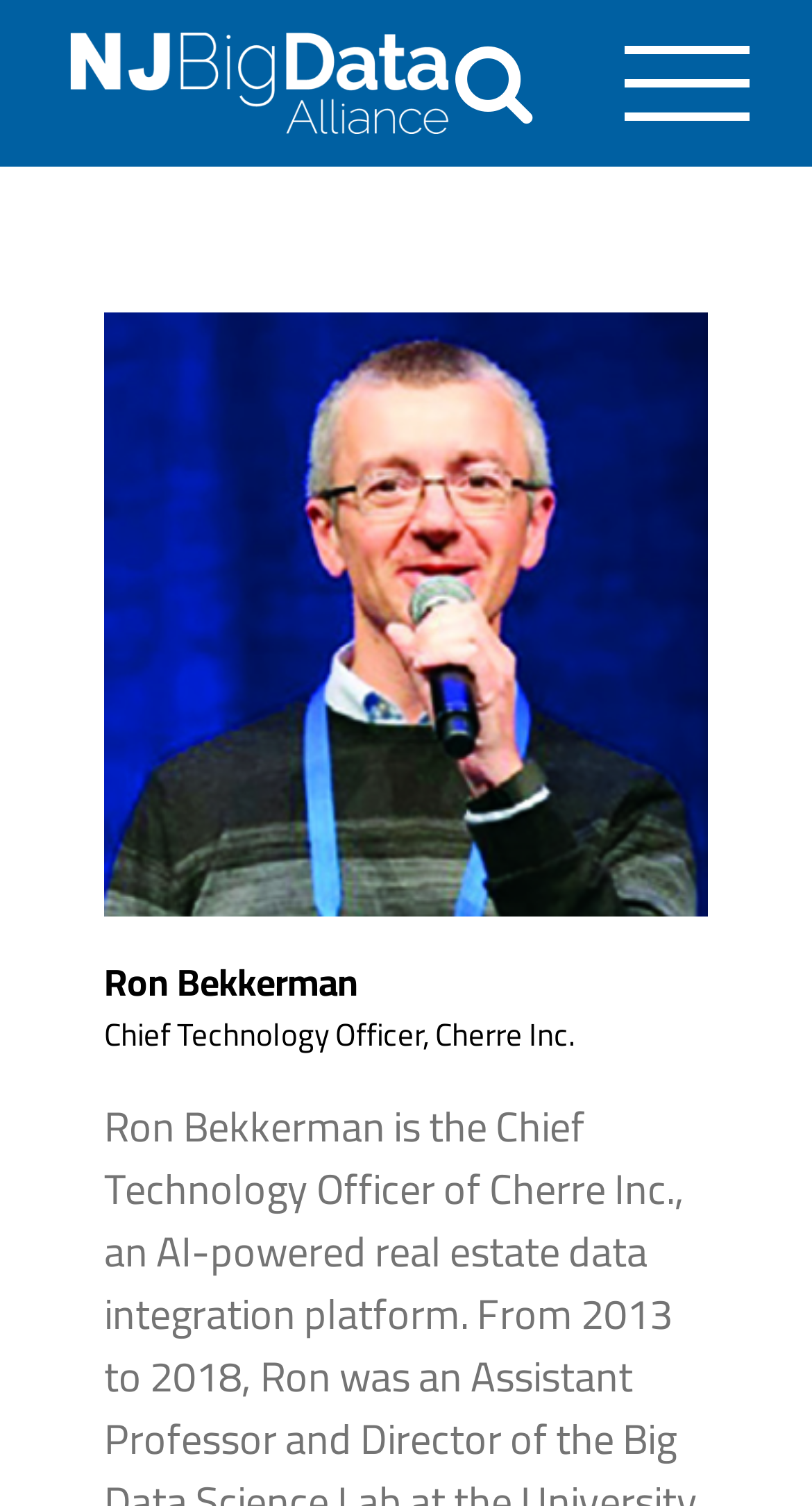What is Ron Bekkerman's job title?
Answer the question in as much detail as possible.

Based on the webpage, I can see a heading element that says 'Ron Bekkerman' and another heading element right below it that says 'Chief Technology Officer, Cherre Inc.'. This suggests that Ron Bekkerman's job title is Chief Technology Officer.